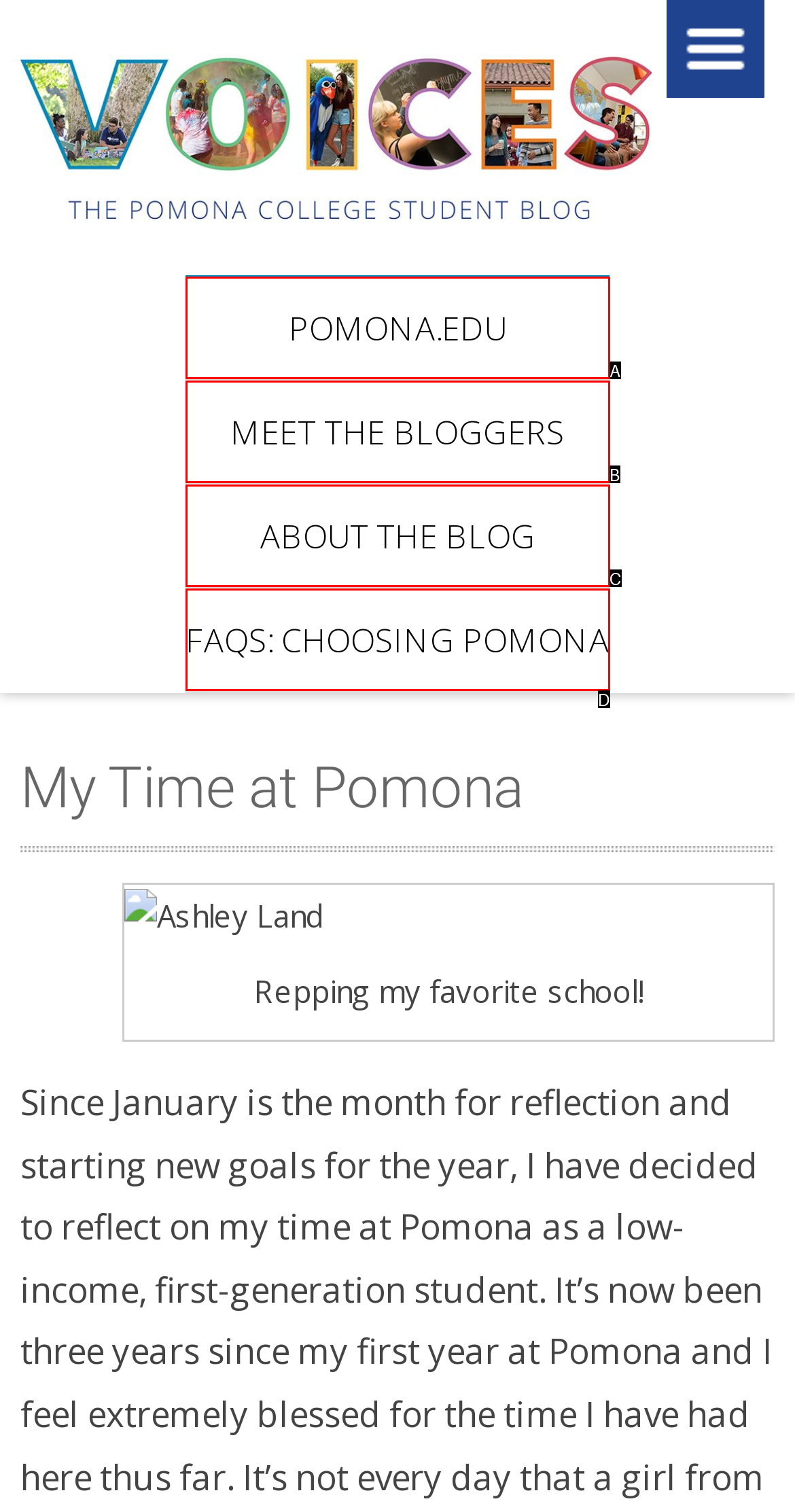Determine the HTML element that best matches this description: FAQs: Choosing Pomona from the given choices. Respond with the corresponding letter.

D